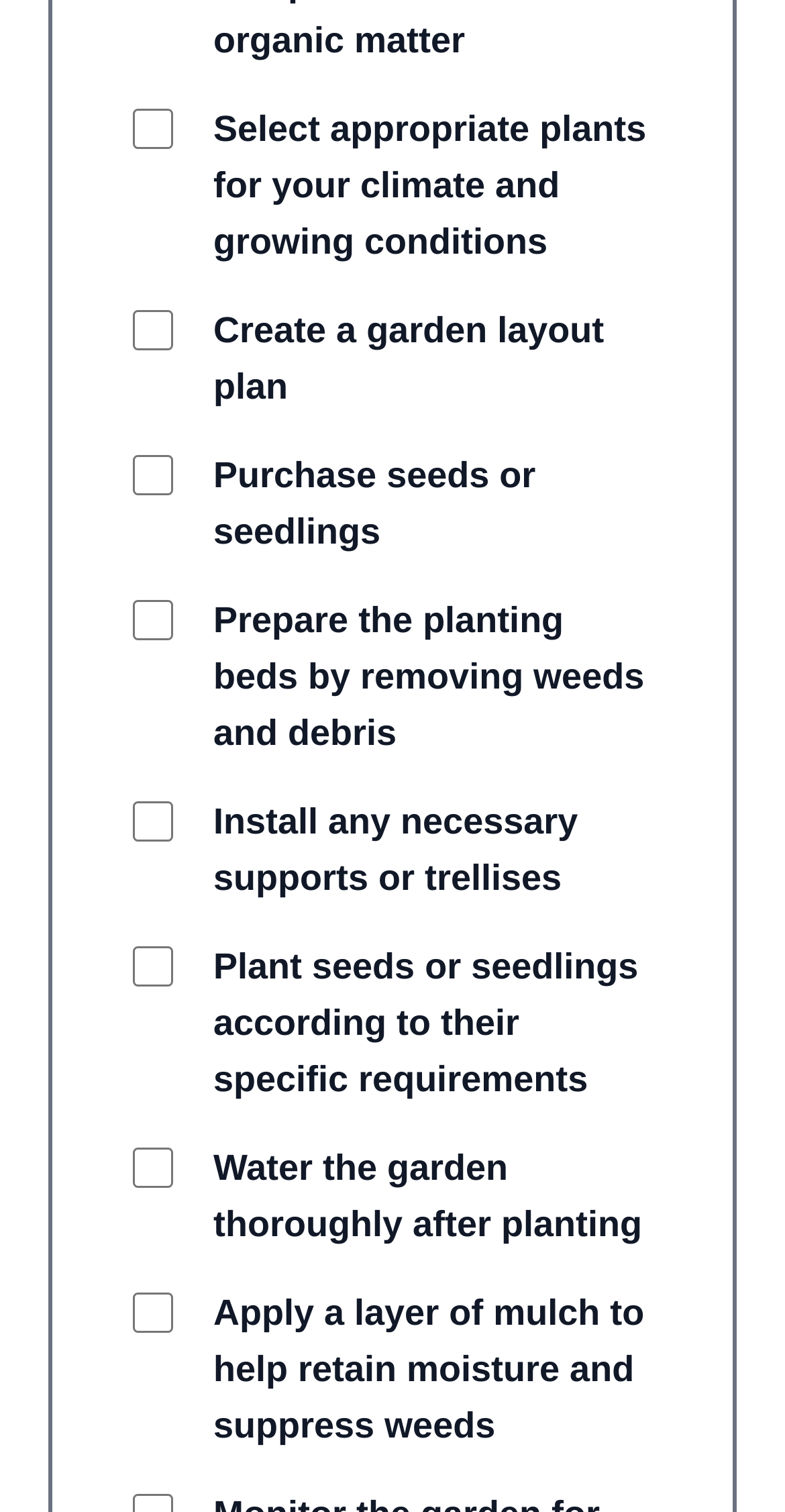What is the vertical position of the 'Create a garden layout plan' checkbox?
Please respond to the question with a detailed and well-explained answer.

By comparing the y1 and y2 coordinates of the checkboxes, we can determine that the 'Create a garden layout plan' checkbox has a smaller y1 and y2 value than the 'Purchase seeds or seedlings' checkbox, which means it is positioned above it.